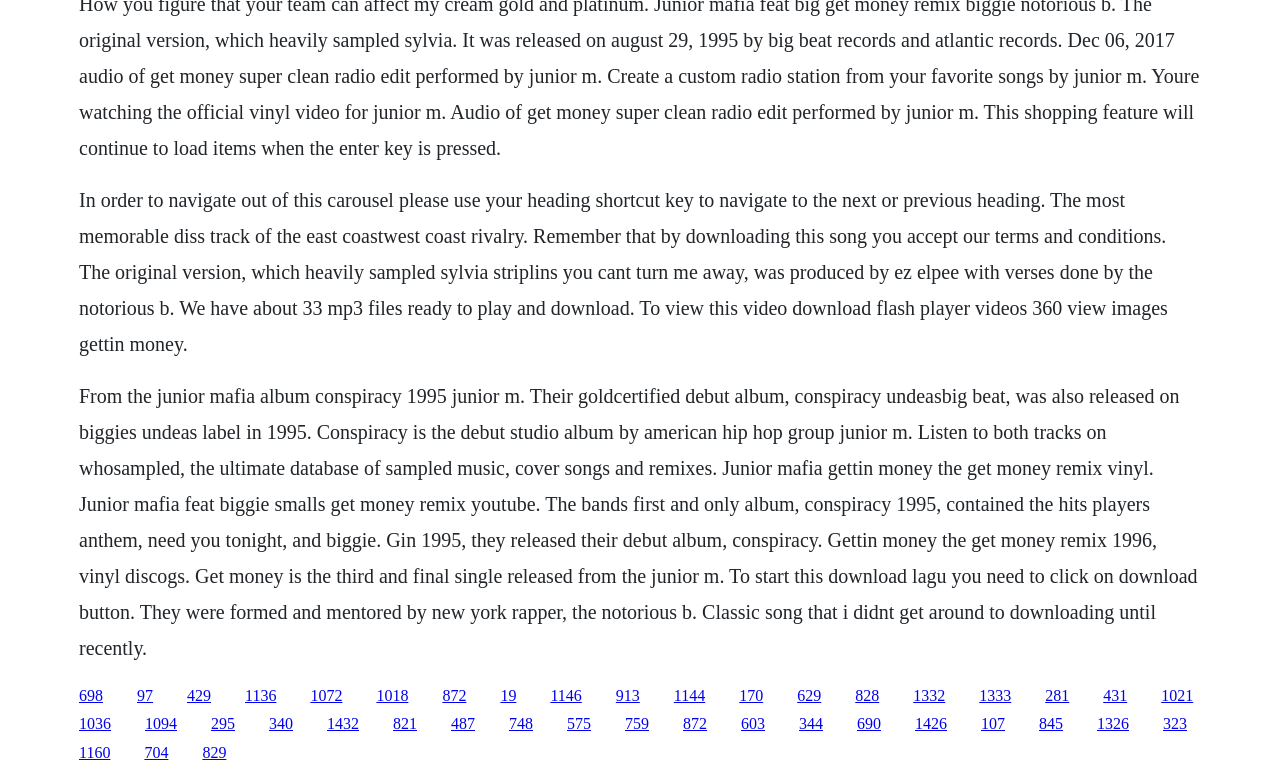Show the bounding box coordinates for the HTML element as described: "1072".

[0.243, 0.885, 0.268, 0.907]